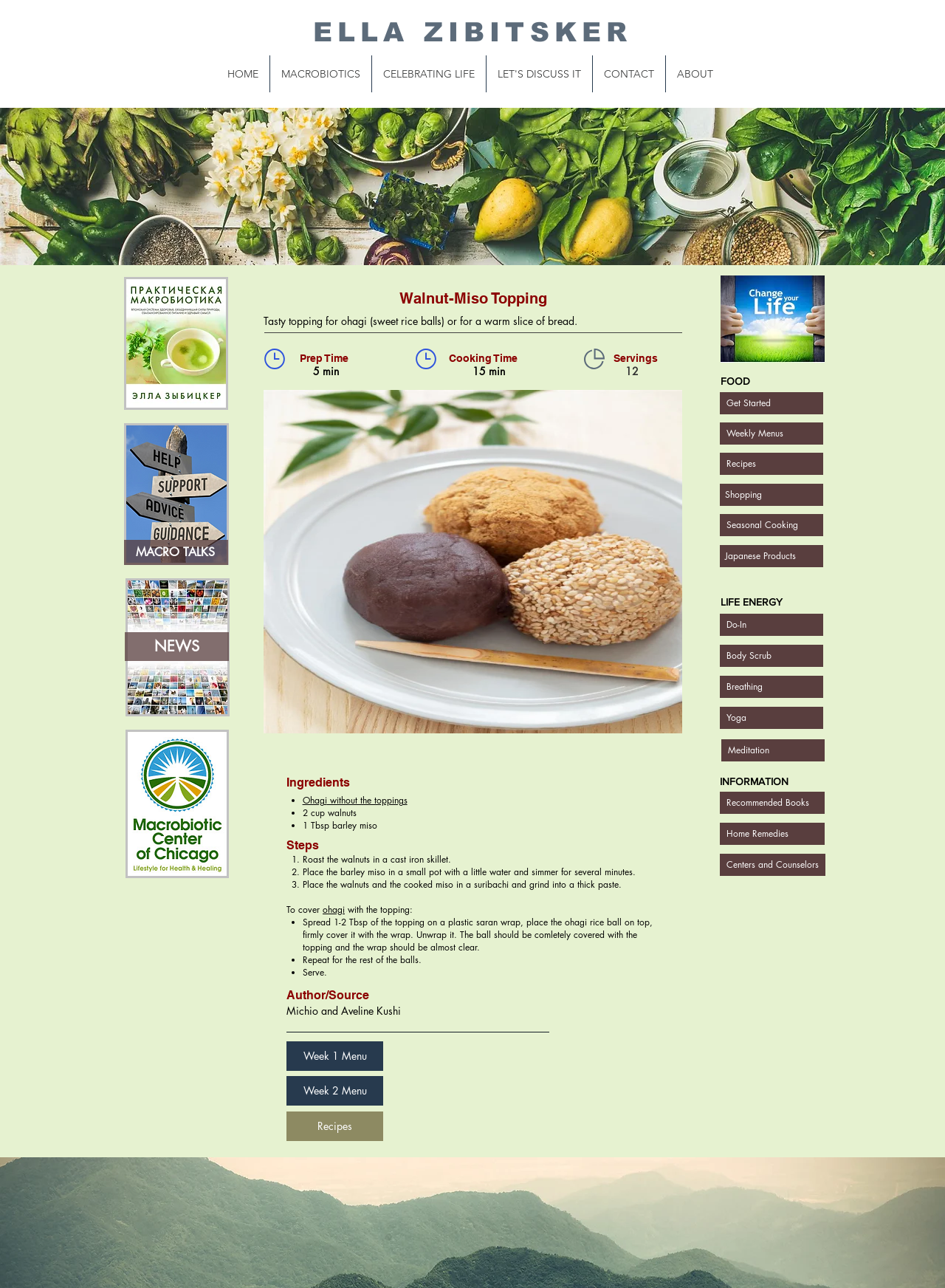Using the provided element description, identify the bounding box coordinates as (top-left x, top-left y, bottom-right x, bottom-right y). Ensure all values are between 0 and 1. Description: Get Started

[0.762, 0.305, 0.871, 0.322]